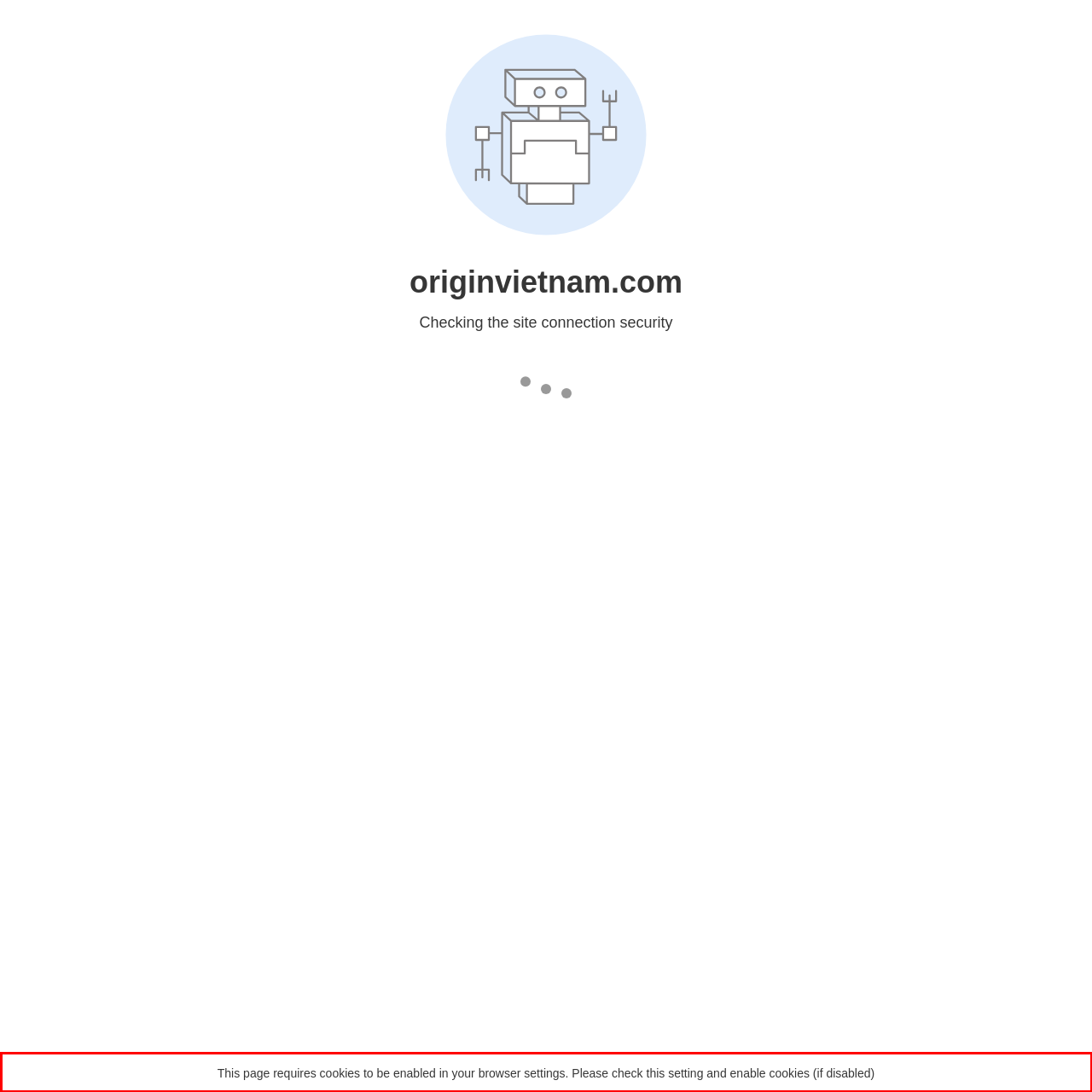Identify the text inside the red bounding box in the provided webpage screenshot and transcribe it.

This page requires cookies to be enabled in your browser settings. Please check this setting and enable cookies (if disabled)